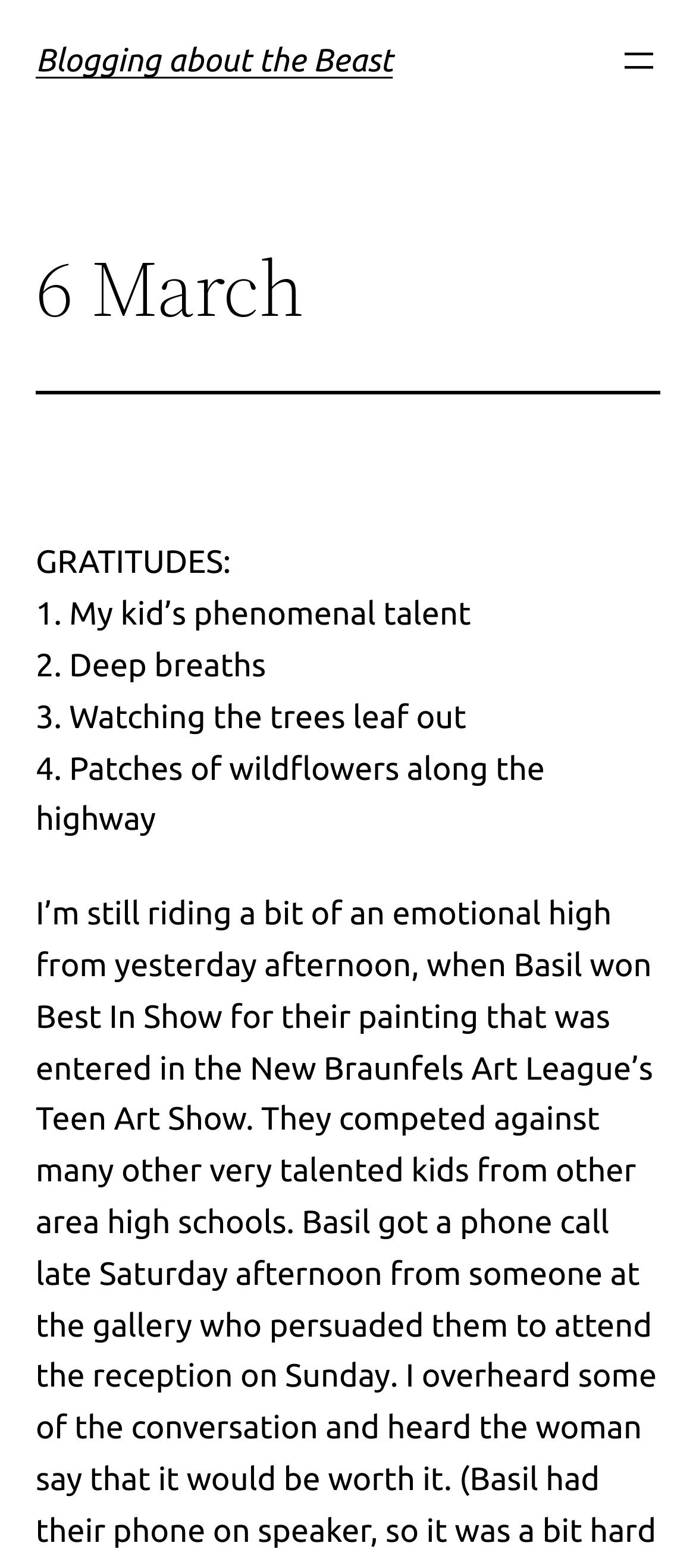What is the first gratitude mentioned?
Please ensure your answer is as detailed and informative as possible.

The webpage lists several gratitudes, and the first one mentioned is 'My kid’s phenomenal talent', which is indicated by the StaticText element with the text '1. My kid’s phenomenal talent'.